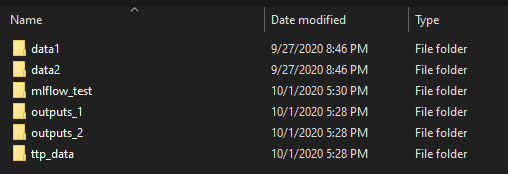Explain what is happening in the image with elaborate details.

The image depicts a file management interface showing several folders that are crucial for managing project data within a directory. The folders listed include "data1" and "data2," which likely contain datasets used for machine learning tasks. There's also a "mlflow_test" folder, possibly designated for tracking experiments using MLflow, a popular tool for managing the machine learning lifecycle. Additionally, the "outputs_1" and "outputs_2" folders are present, indicating different output results, perhaps from separate experiments or model runs. Lastly, the "ttp_data" folder suggests that it holds specific data related to a project or process, potentially tied to the TTP framework. Each folder is labeled with its last modified date and time, providing insight into the most recent activity within the directory, crucial for maintaining organized and efficient workflow in a data-intensive project.